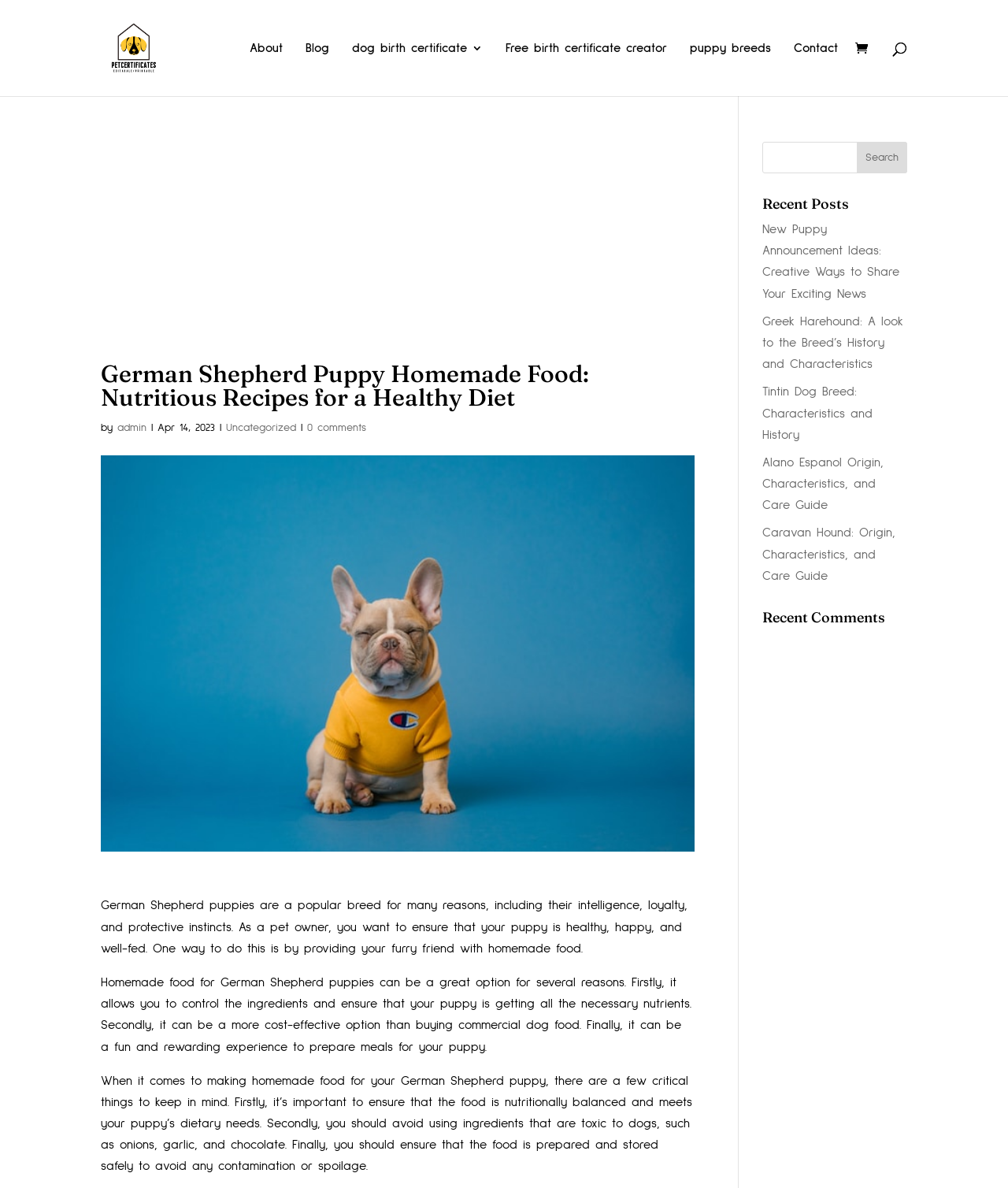Please pinpoint the bounding box coordinates for the region I should click to adhere to this instruction: "Contact us".

[0.788, 0.036, 0.831, 0.081]